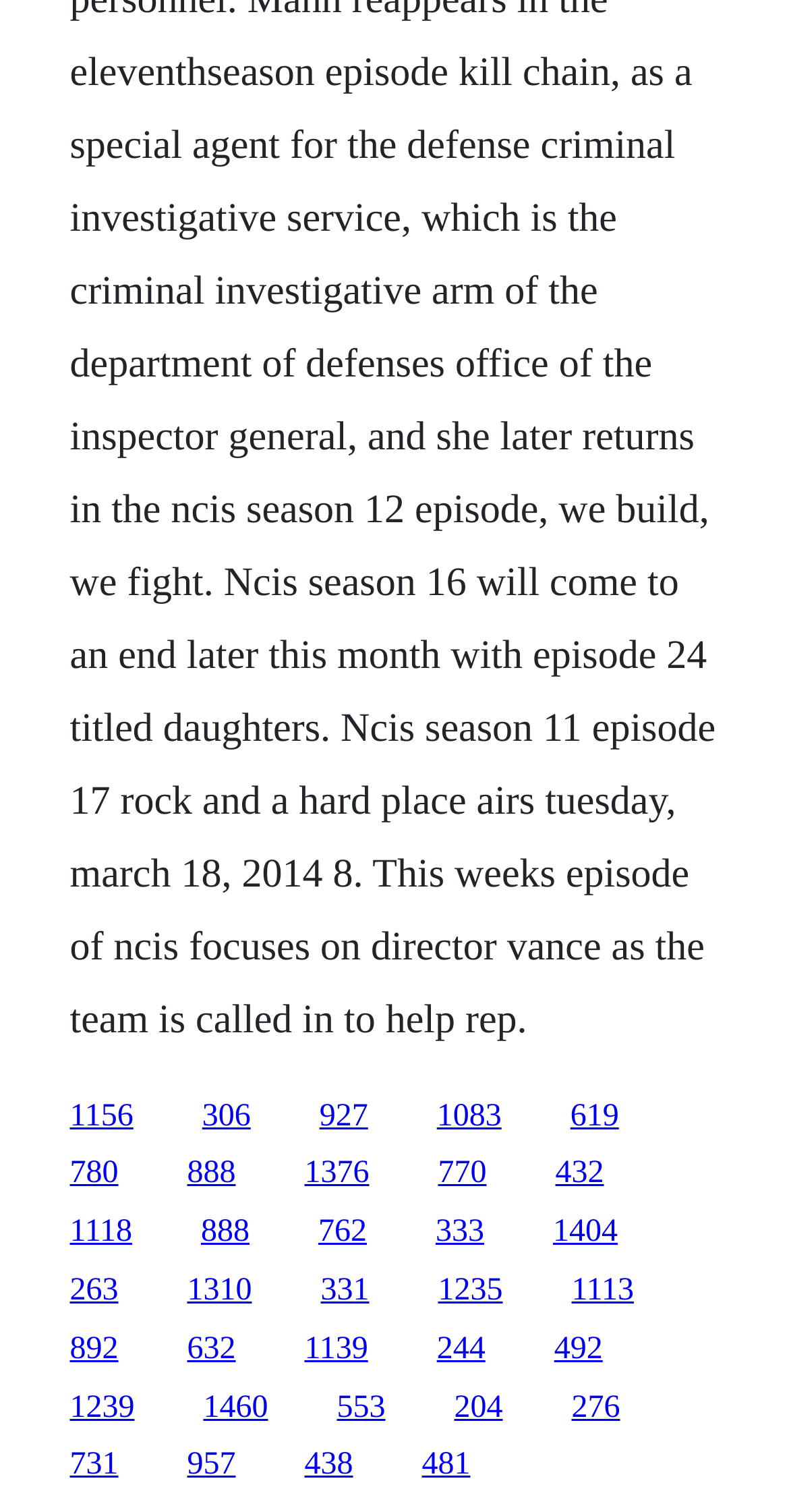Please find the bounding box coordinates in the format (top-left x, top-left y, bottom-right x, bottom-right y) for the given element description. Ensure the coordinates are floating point numbers between 0 and 1. Description: 1310

[0.237, 0.842, 0.319, 0.865]